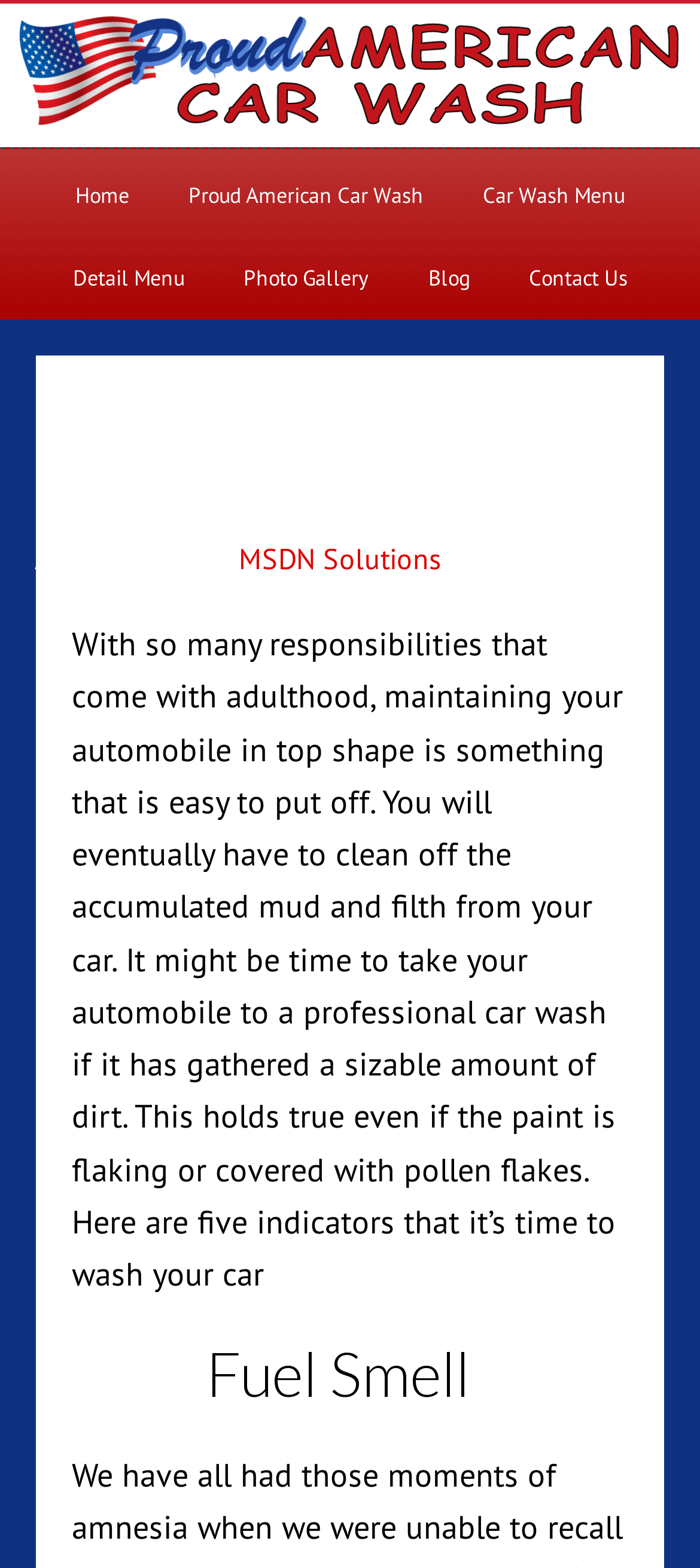Specify the bounding box coordinates (top-left x, top-left y, bottom-right x, bottom-right y) of the UI element in the screenshot that matches this description: Proud American Car Wash

[0.231, 0.098, 0.644, 0.151]